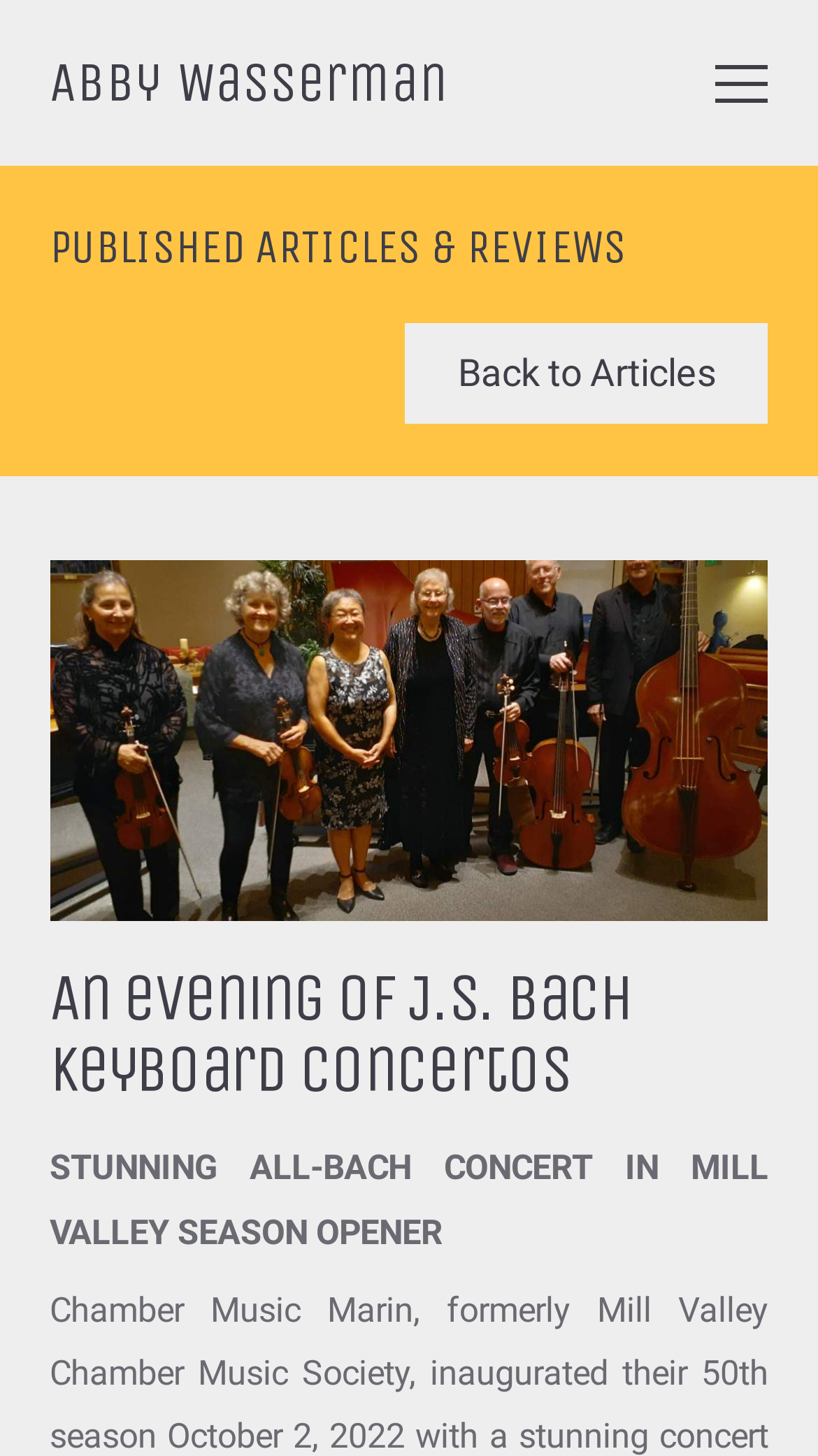Provide a thorough summary of the webpage.

The webpage appears to be an article or event page about a musical performance, specifically a Chamber Music Marin concert celebrating its 50th season. 

At the top left of the page, there is a heading with the name "Abby Wasserman", accompanied by a link with the same name. Below this, there is a larger heading that reads "PUBLISHED ARTICLES & REVIEWS". 

On the top right, there is a "Menu" button. 

In the middle of the page, there is a button labeled "Back to Articles". Below this, there is a link to the article "An evening of J.S. Bach keyboard concertos", which is also the title of the page. 

Further down, there is a header section with the same title "An evening of J.S. Bach keyboard concertos". 

Finally, at the bottom of the page, there is a static text block with the title "STUNNING ALL-BACH CONCERT IN MILL VALLEY SEASON OPENER", which summarizes the content of the article.